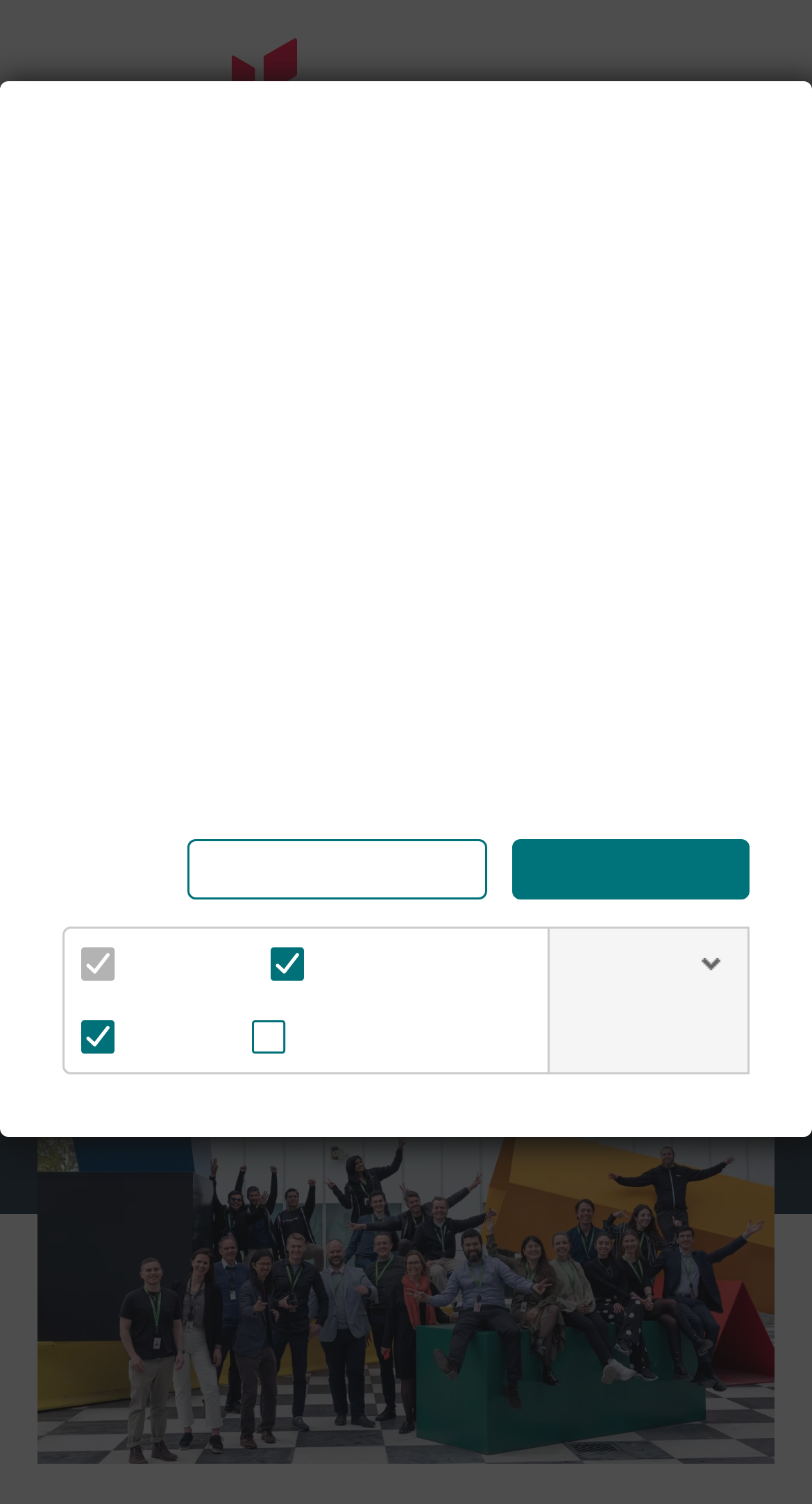Identify the bounding box coordinates for the region of the element that should be clicked to carry out the instruction: "Click the 'Equinor home page' link". The bounding box coordinates should be four float numbers between 0 and 1, i.e., [left, top, right, bottom].

[0.047, 0.011, 0.363, 0.127]